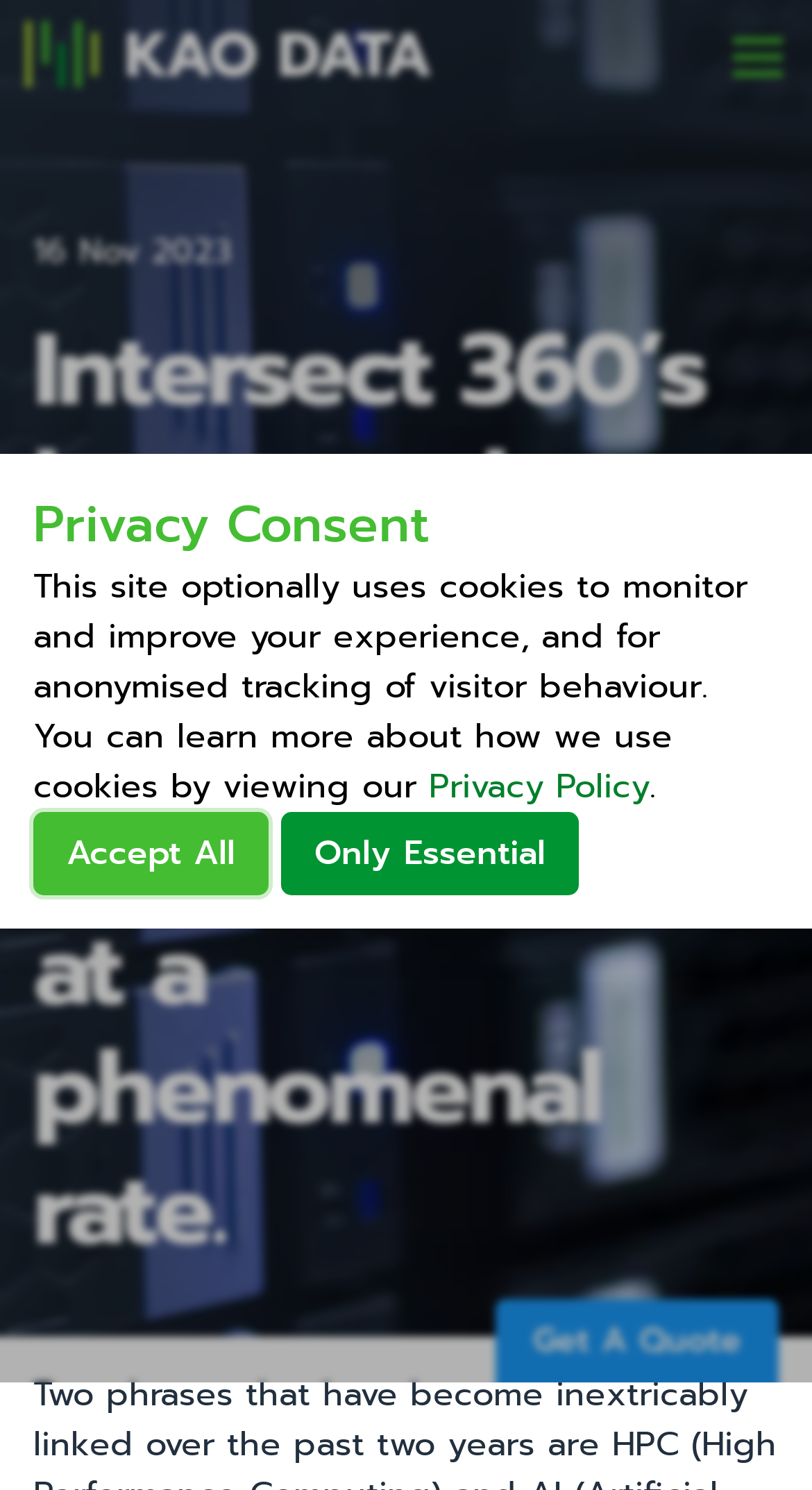What is the function of the 'Privacy Policy' link?
Refer to the image and provide a concise answer in one word or phrase.

To view privacy policy